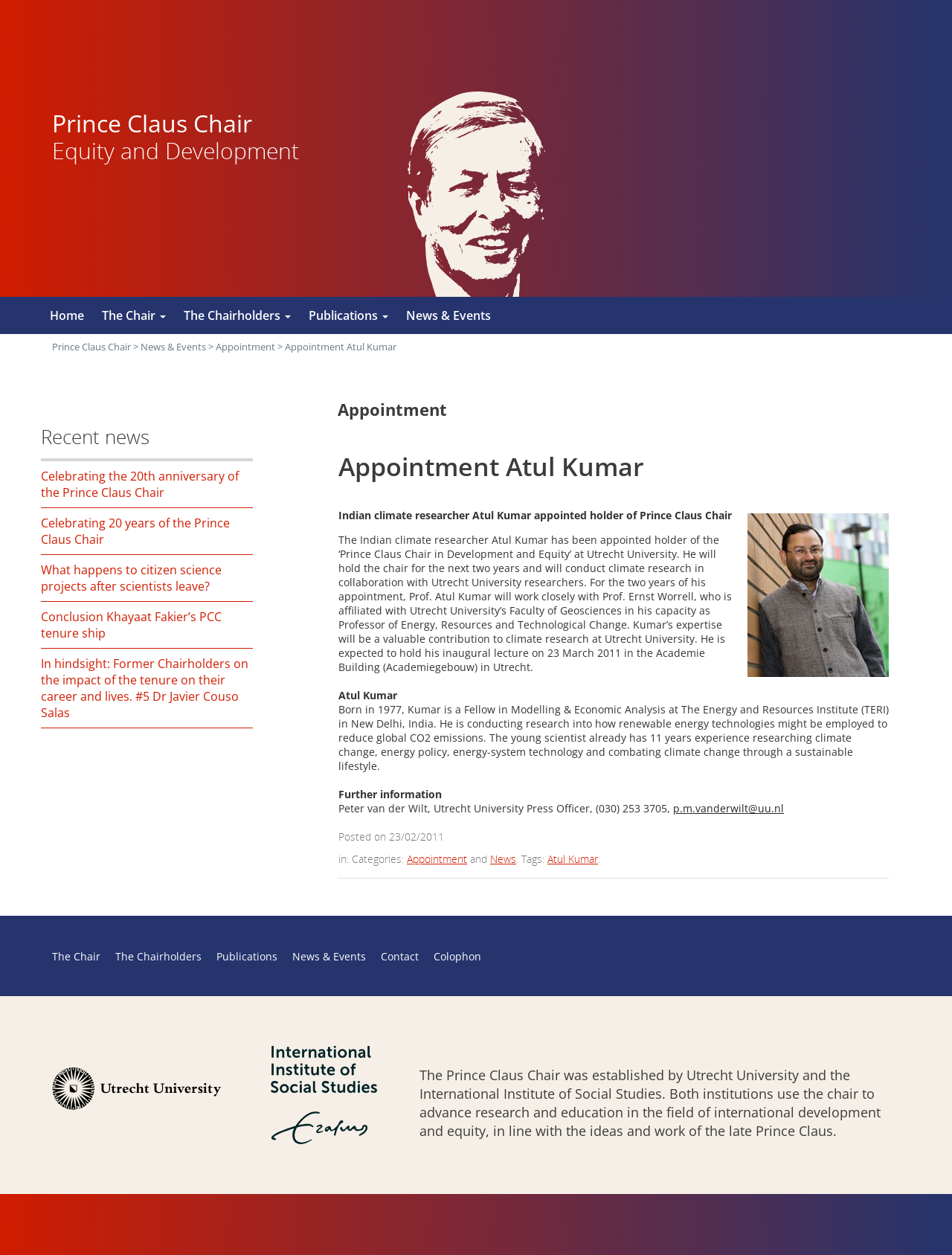Please provide the main heading of the webpage content.

Prince Claus Chair